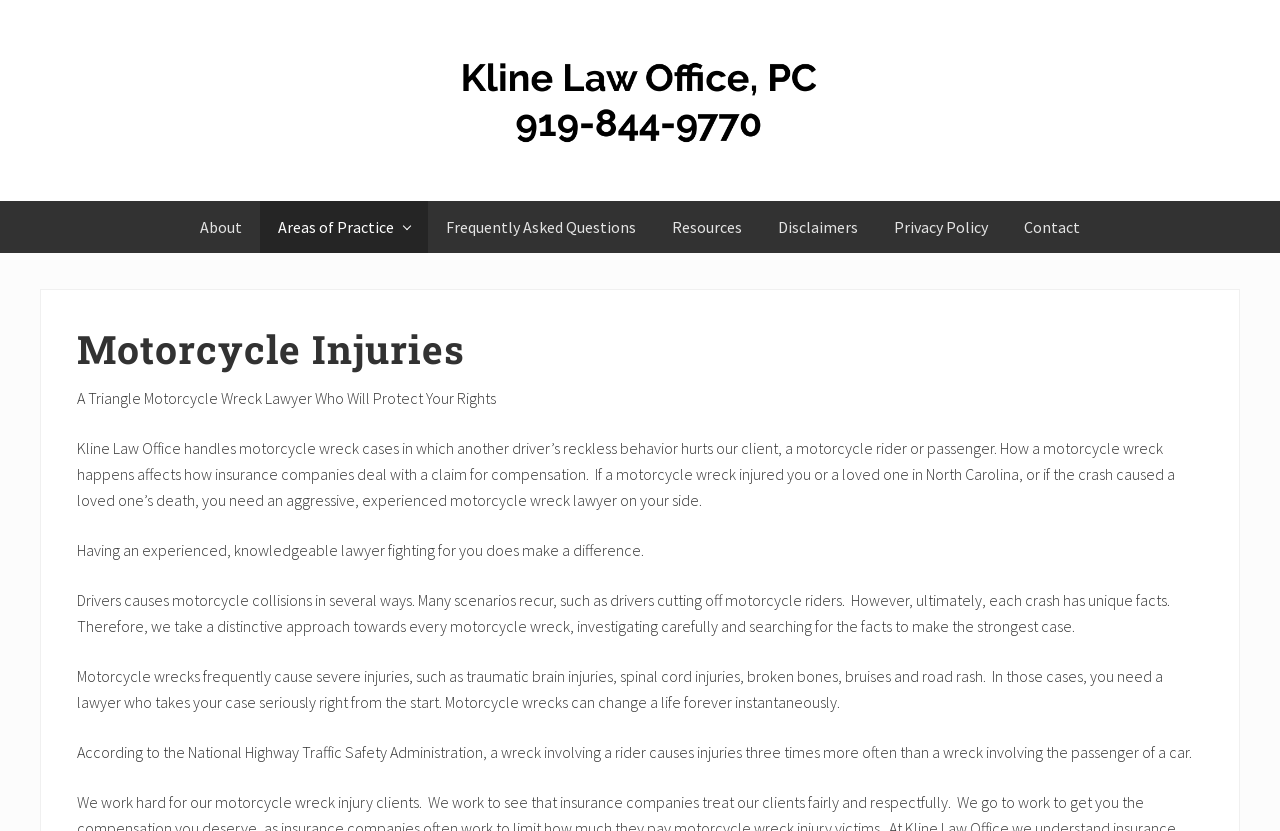Please identify the bounding box coordinates of the element's region that should be clicked to execute the following instruction: "Click the 'About' link". The bounding box coordinates must be four float numbers between 0 and 1, i.e., [left, top, right, bottom].

[0.142, 0.242, 0.203, 0.305]